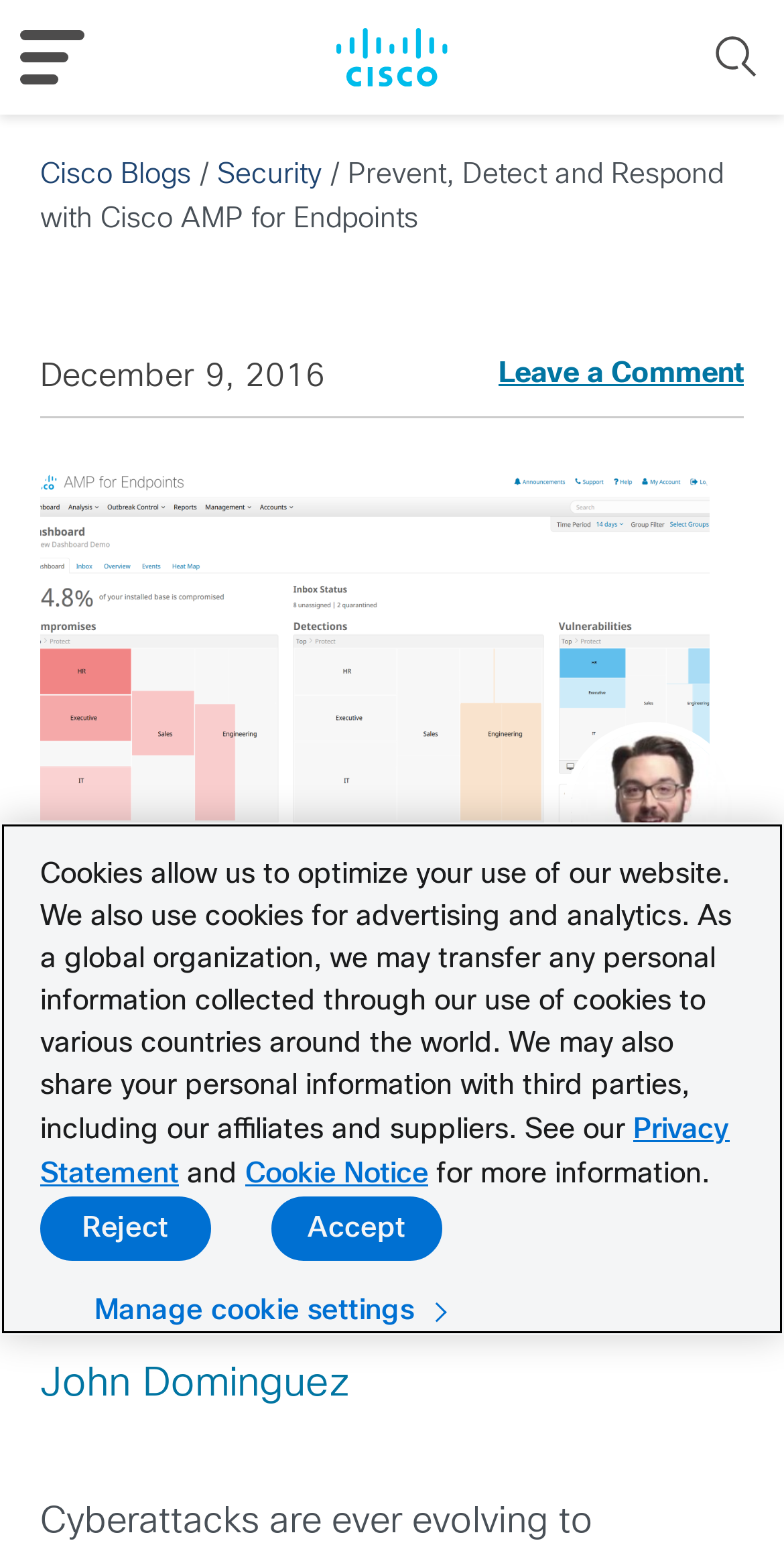Please determine the main heading text of this webpage.

Prevent, Detect and Respond with Cisco AMP for Endpoints